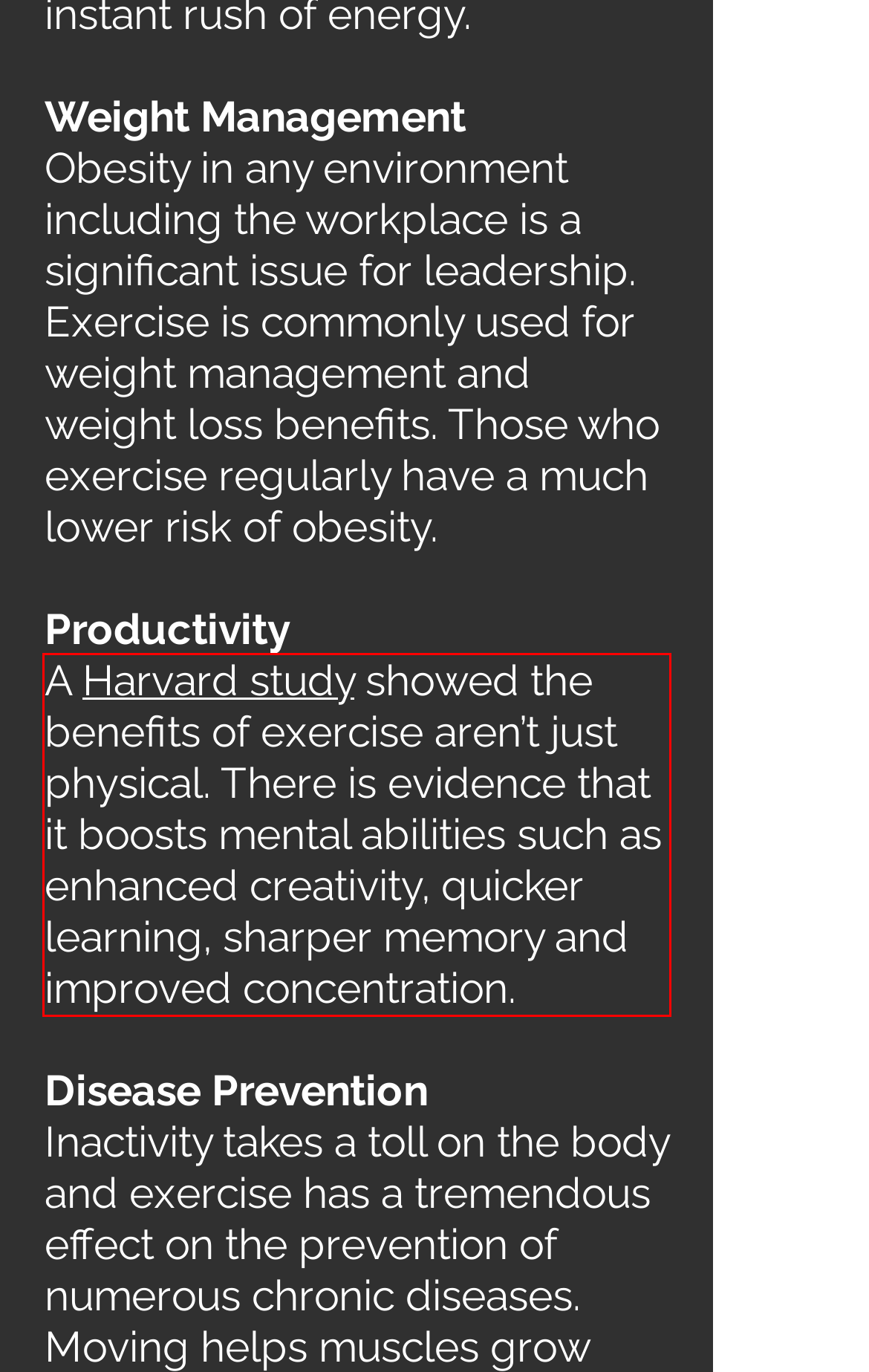Review the webpage screenshot provided, and perform OCR to extract the text from the red bounding box.

A Harvard study showed the benefits of exercise aren’t just physical. There is evidence that it boosts mental abilities such as enhanced creativity, quicker learning, sharper memory and improved concentration.